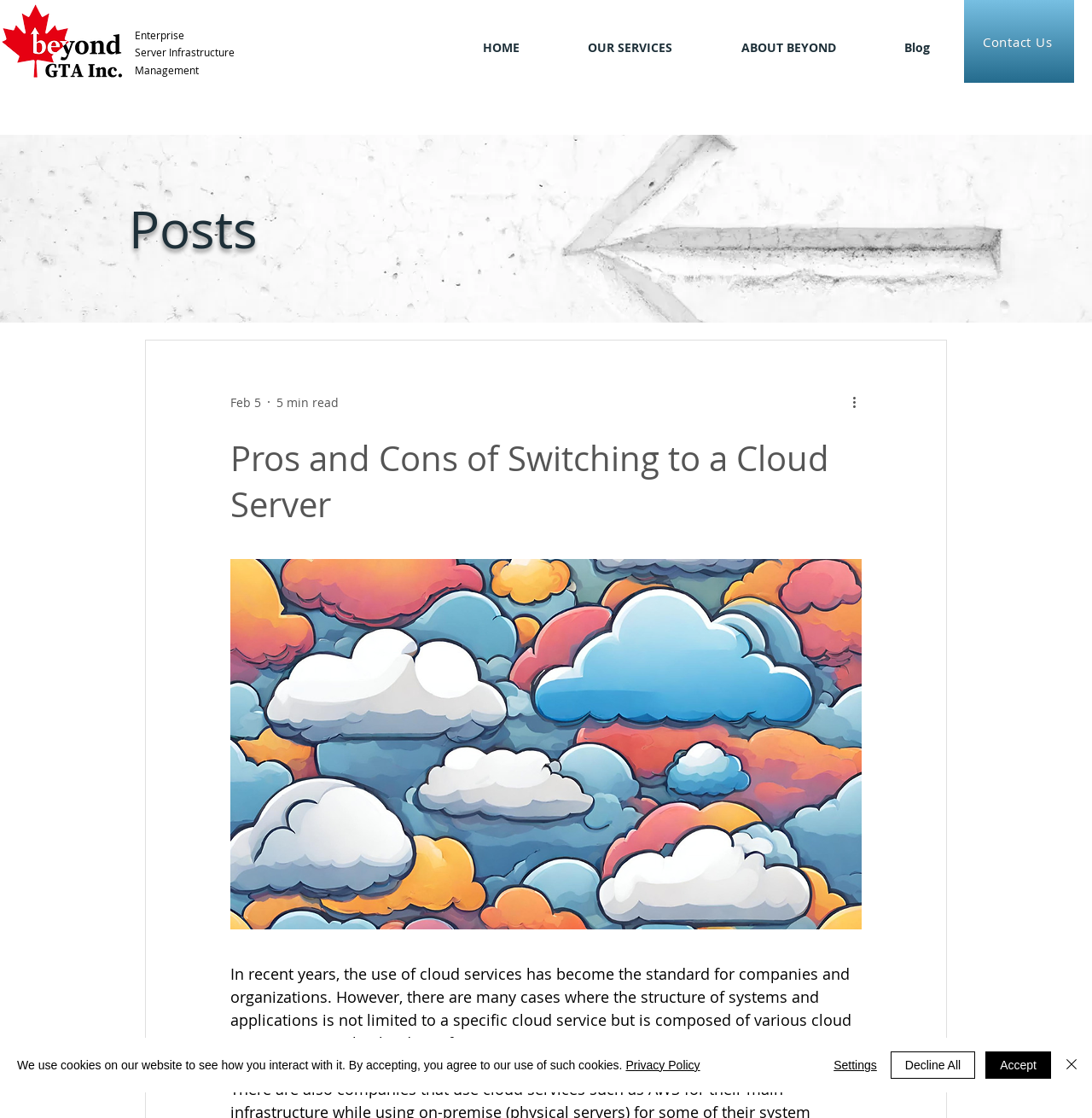Could you locate the bounding box coordinates for the section that should be clicked to accomplish this task: "Upload your resume".

None